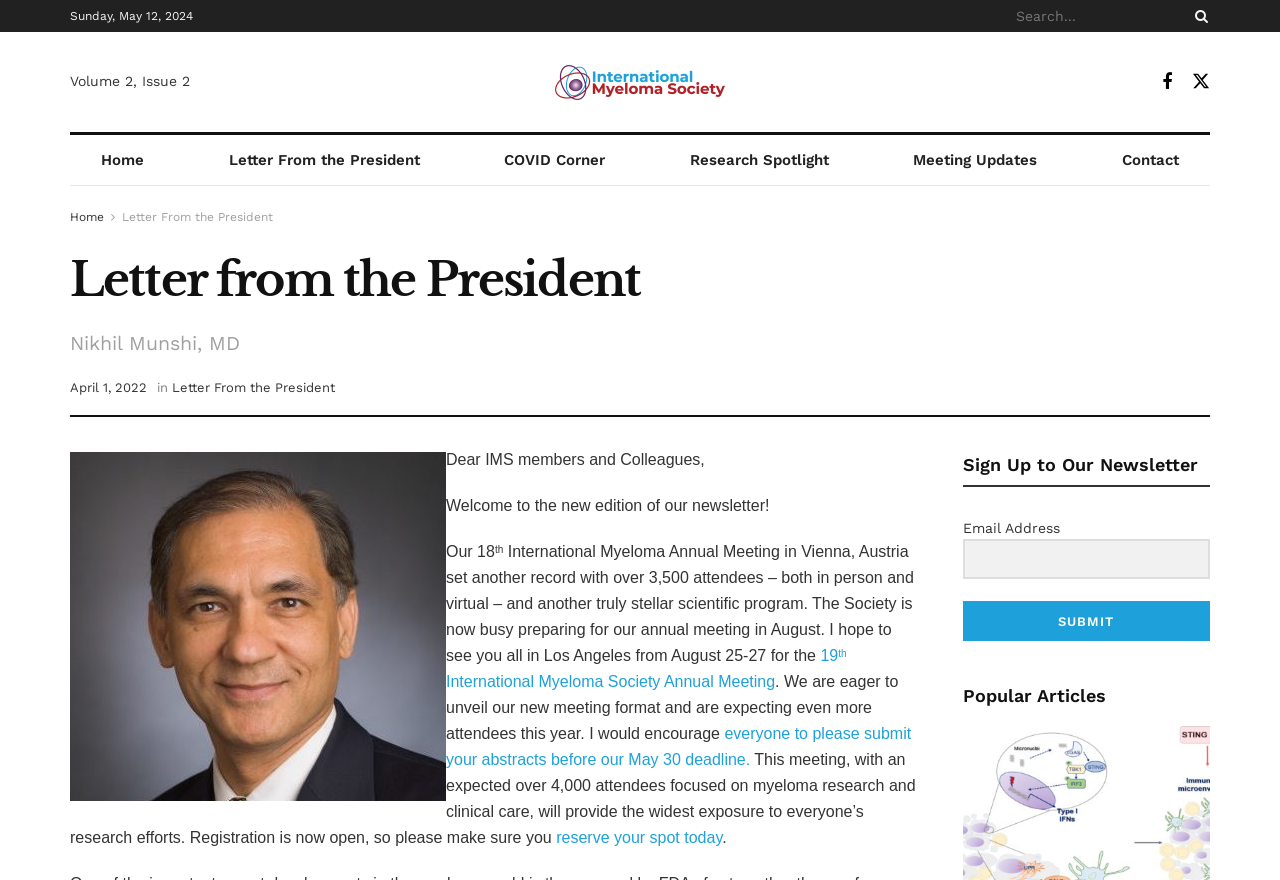Select the bounding box coordinates of the element I need to click to carry out the following instruction: "Visit the International Myeloma Society website".

[0.434, 0.073, 0.566, 0.113]